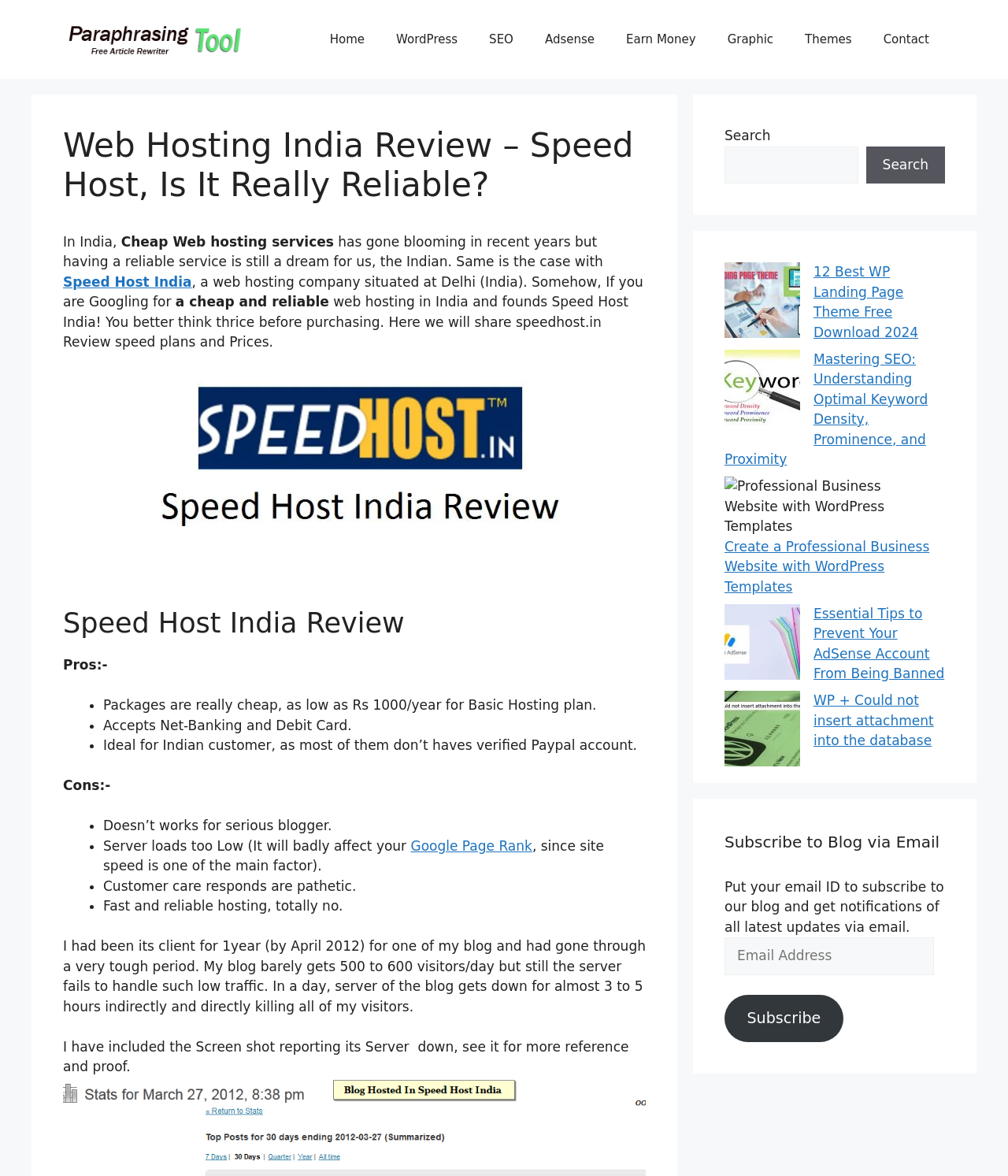What is the purpose of the search box?
Please interpret the details in the image and answer the question thoroughly.

The webpage has a search box with a button, which is used to search the blog for specific content, allowing users to find relevant information quickly and easily.